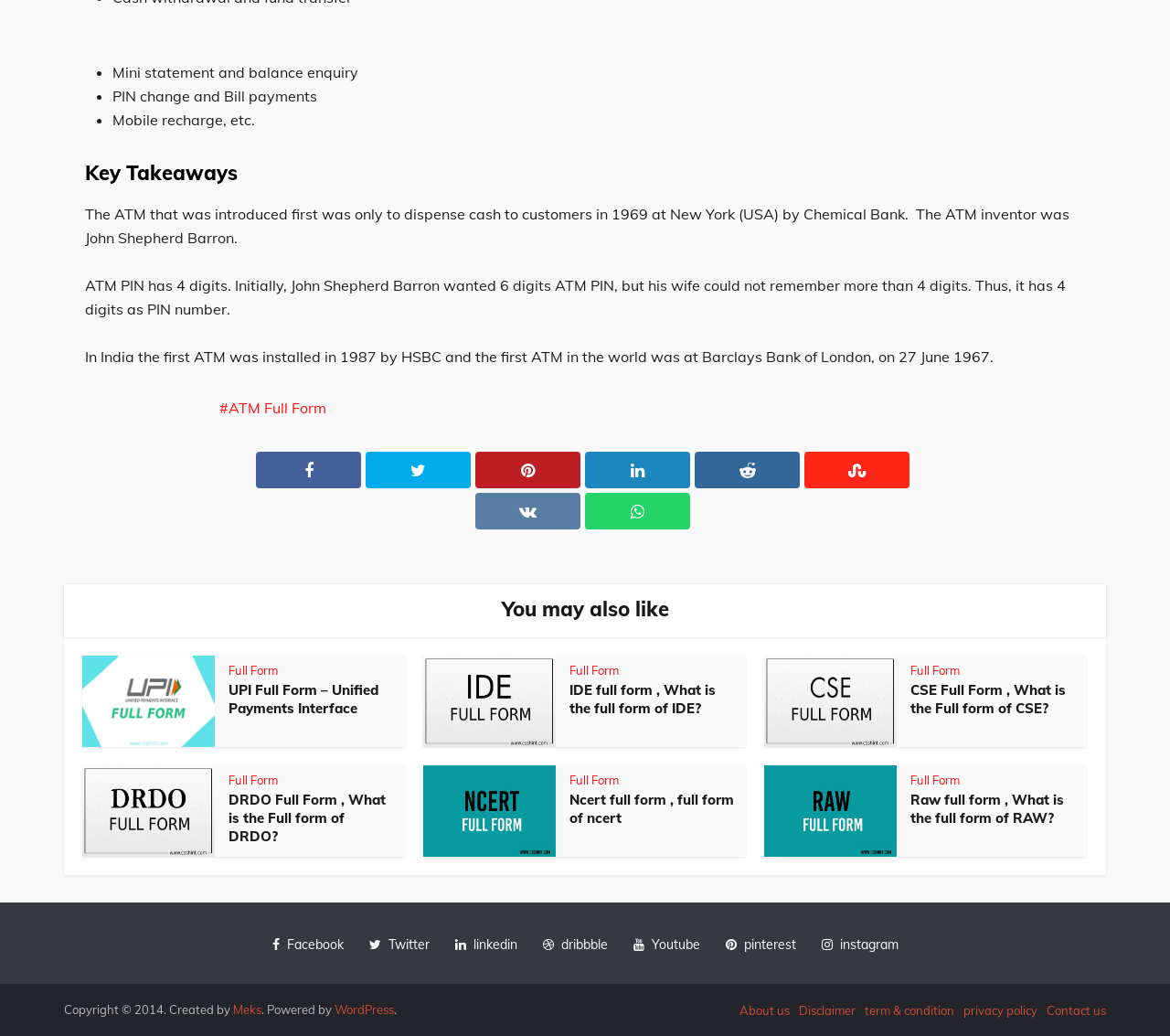Please identify the bounding box coordinates of the area that needs to be clicked to fulfill the following instruction: "Click on 'Facebook'."

[0.232, 0.903, 0.293, 0.919]